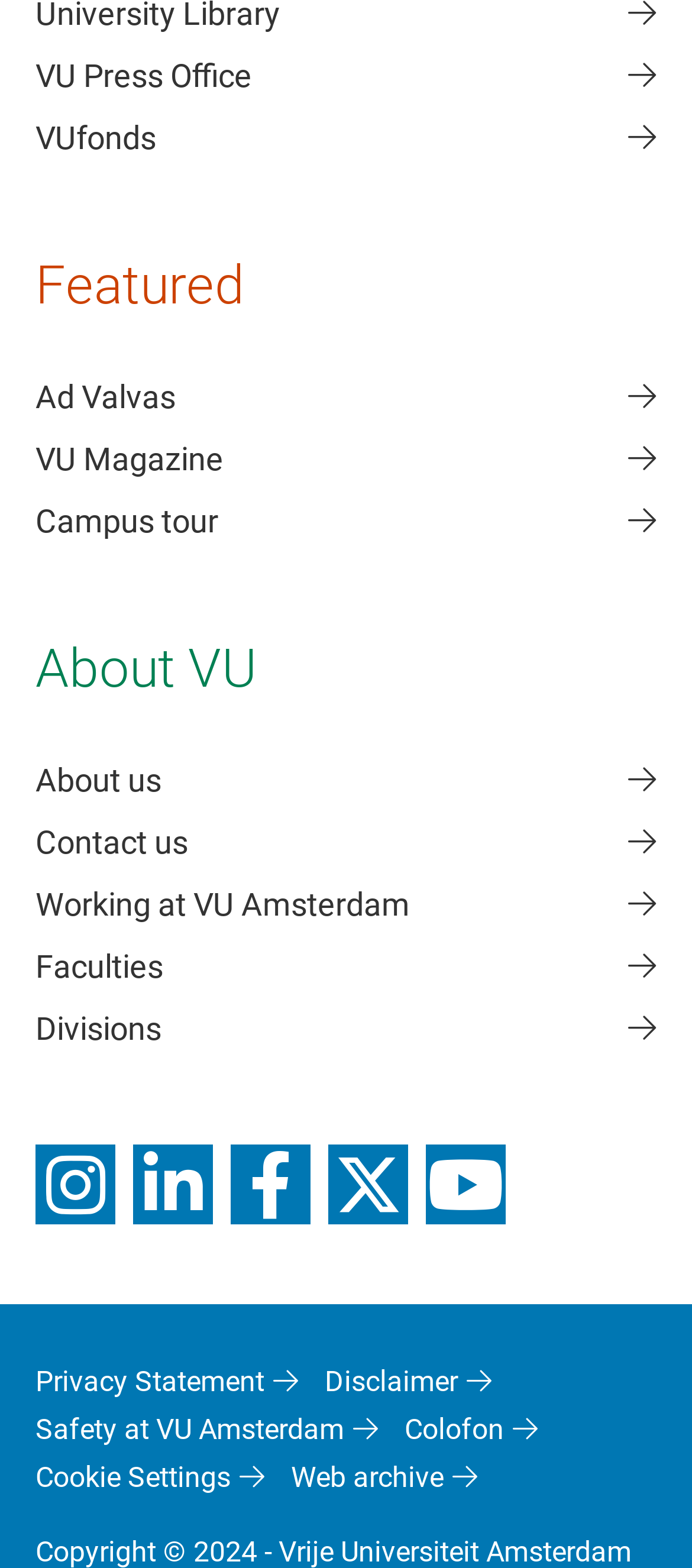Please specify the coordinates of the bounding box for the element that should be clicked to carry out this instruction: "Read about Faculties". The coordinates must be four float numbers between 0 and 1, formatted as [left, top, right, bottom].

[0.051, 0.6, 0.949, 0.634]